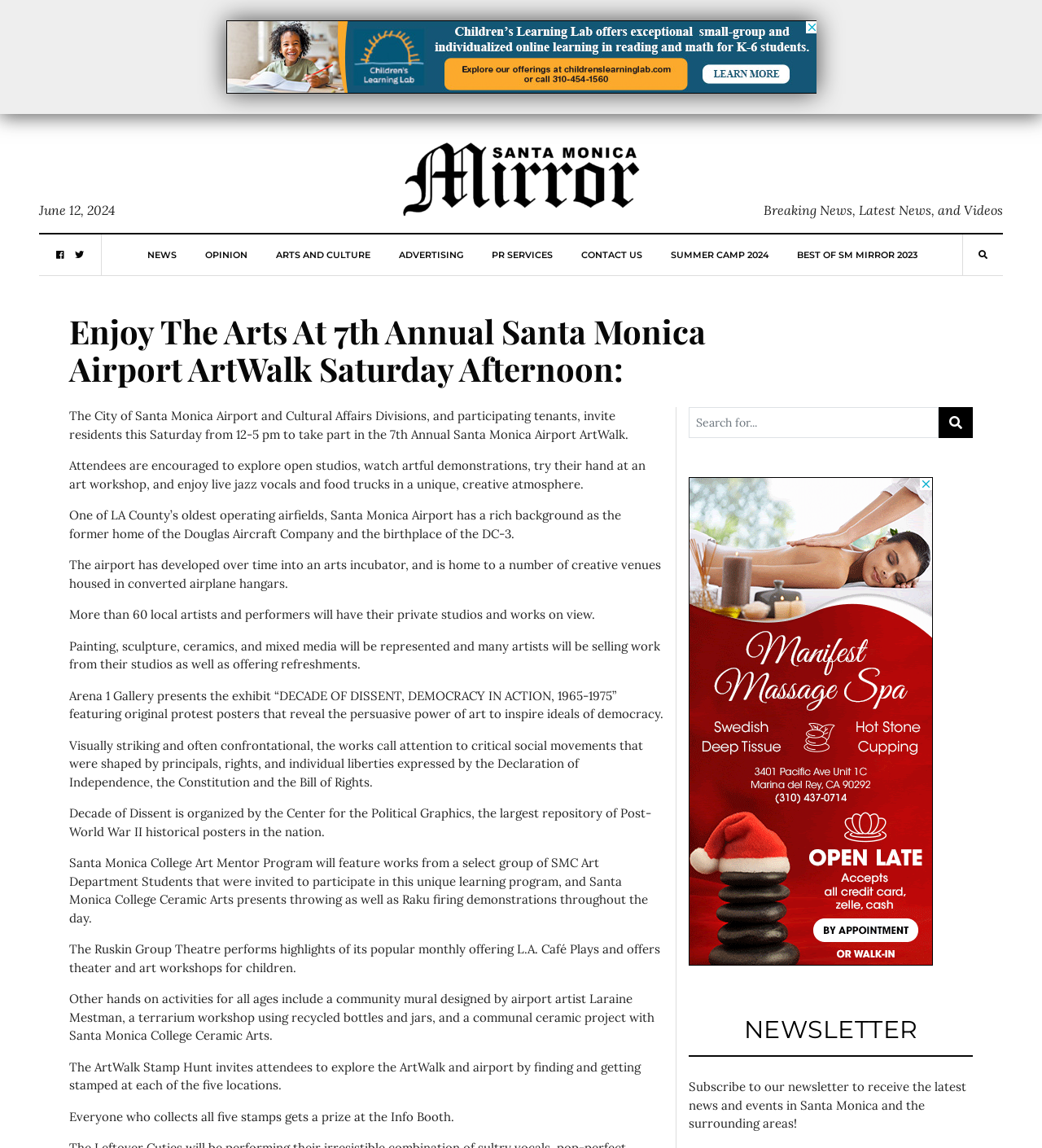Provide a short answer to the following question with just one word or phrase: How many artists will have their studios and works on view?

More than 60